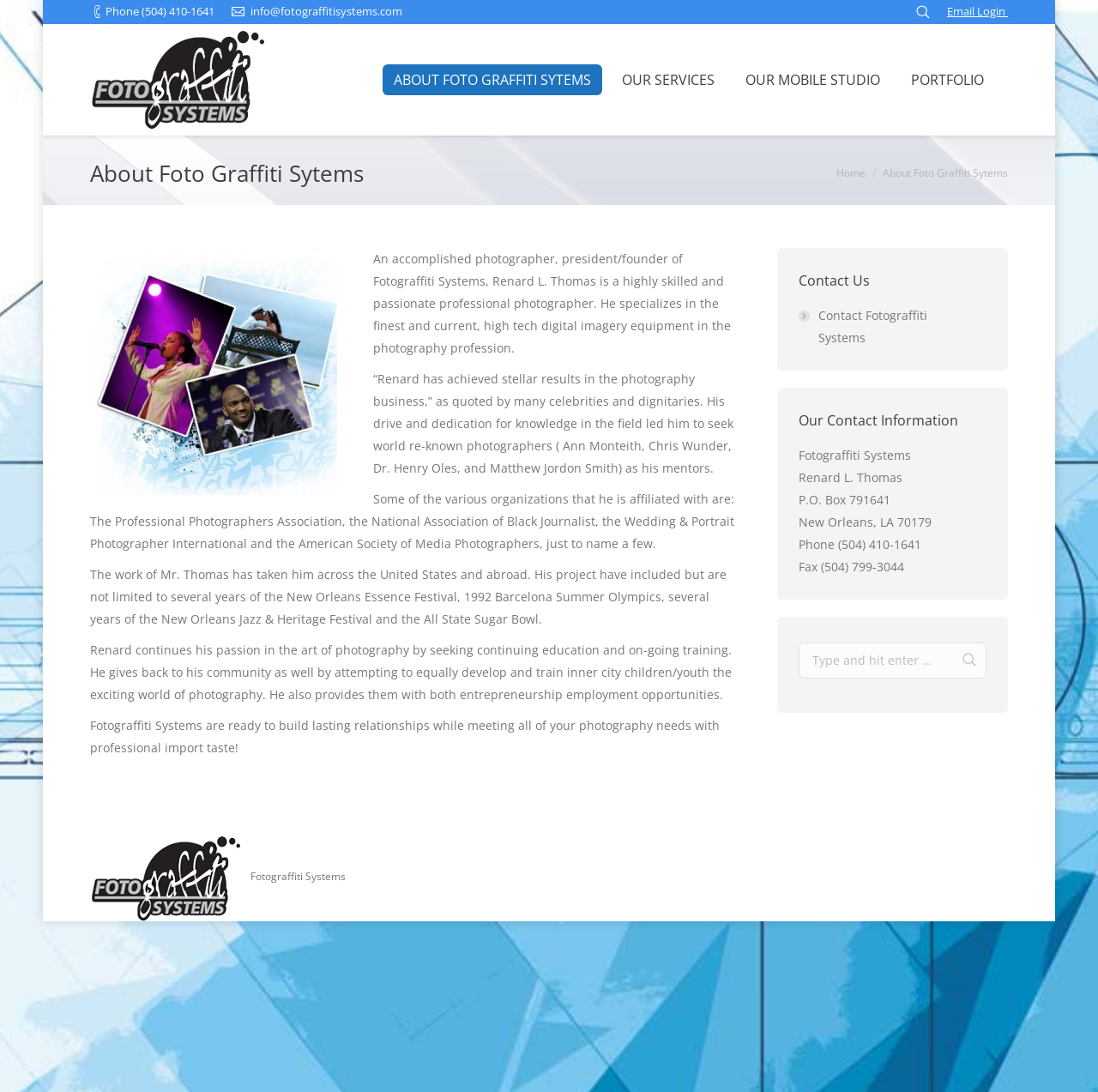Give a full account of the webpage's elements and their arrangement.

The webpage is about Fotograffiti Systems, a photography company founded by Renard L. Thomas. At the top of the page, there is a navigation menu with links to "ABOUT FOTO GRAFFITI SYTEMS", "OUR SERVICES", "OUR MOBILE STUDIO", and "PORTFOLIO". Below the navigation menu, there is a heading that reads "About Foto Graffiti Sytems" followed by a brief description of the company's president and founder, Renard L. Thomas.

On the left side of the page, there is a large image of Renard L. Thomas, accompanied by a series of paragraphs that describe his background, experience, and achievements in the photography industry. The text is divided into four sections, each describing a different aspect of his career, including his mentors, affiliations, projects, and community involvement.

On the right side of the page, there is a section titled "Contact Us" with the company's contact information, including address, phone number, and fax number. Below the contact information, there is a search bar with a "Go!" button.

At the bottom of the page, there is a footer section with a small image of the Fotograffiti Systems logo and a link to the company's website.